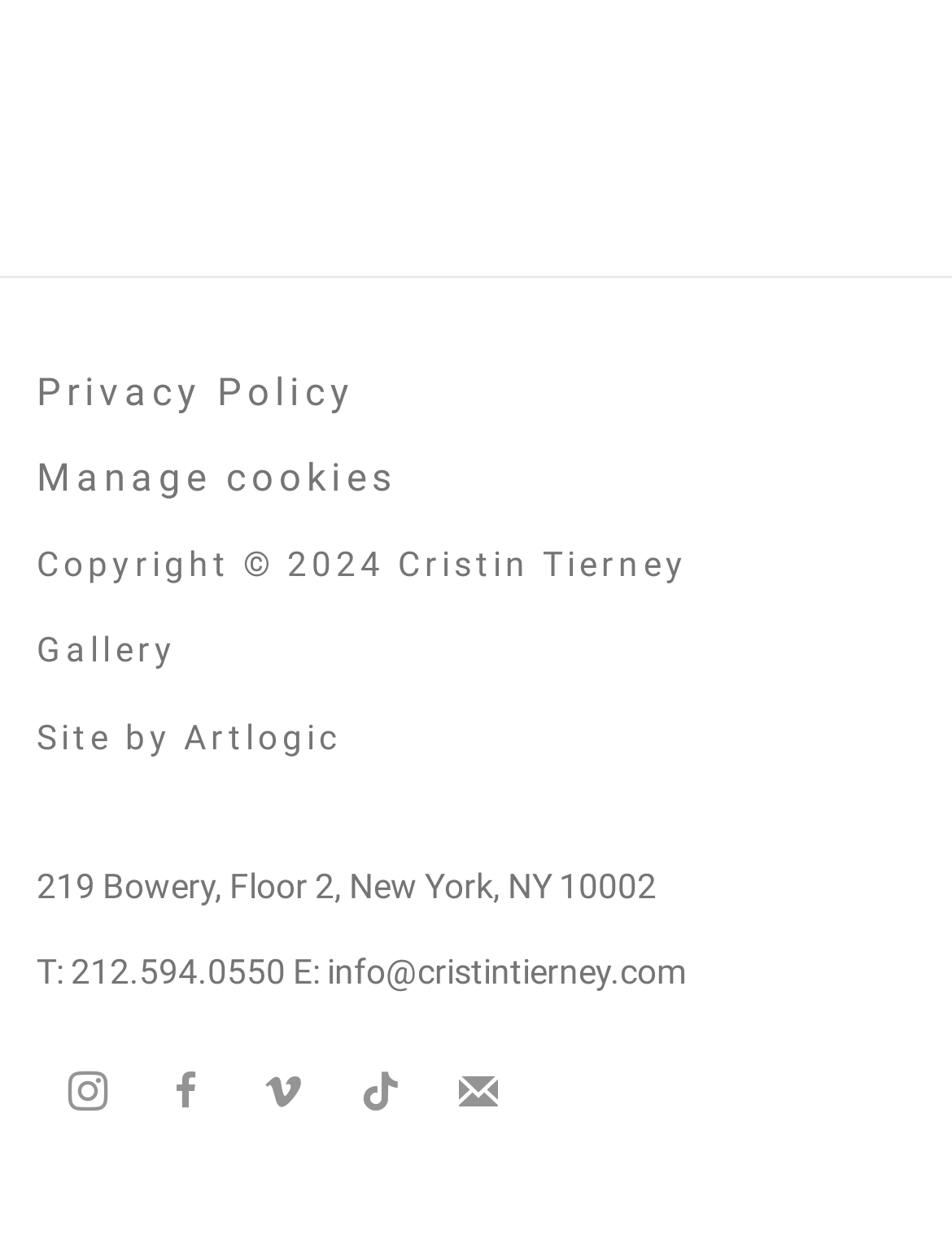Show the bounding box coordinates for the element that needs to be clicked to execute the following instruction: "View Peter Campus's page". Provide the coordinates in the form of four float numbers between 0 and 1, i.e., [left, top, right, bottom].

[0.038, 0.135, 0.885, 0.234]